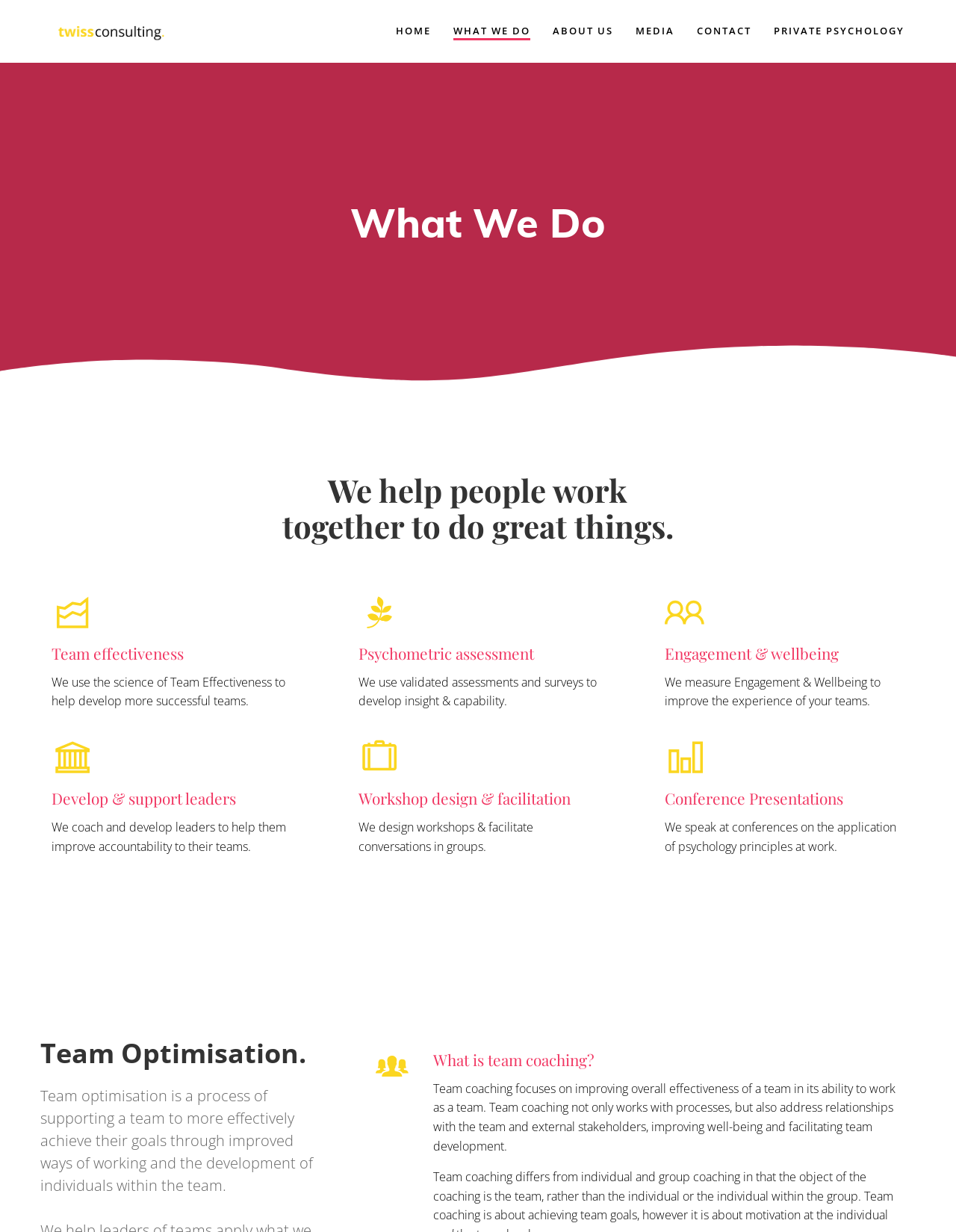What is the goal of team optimisation?
Look at the image and answer the question using a single word or phrase.

Achieve team goals